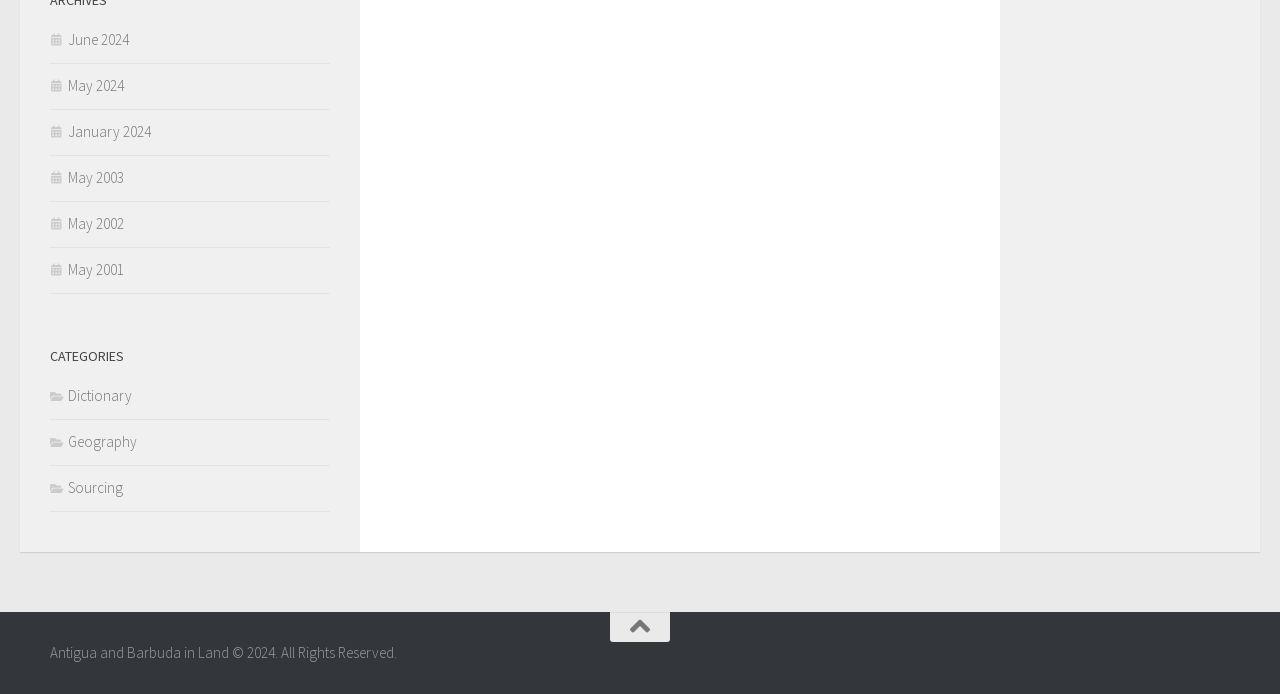Determine the bounding box coordinates of the UI element described below. Use the format (top-left x, top-left y, bottom-right x, bottom-right y) with floating point numbers between 0 and 1: May 2001

[0.039, 0.375, 0.097, 0.402]